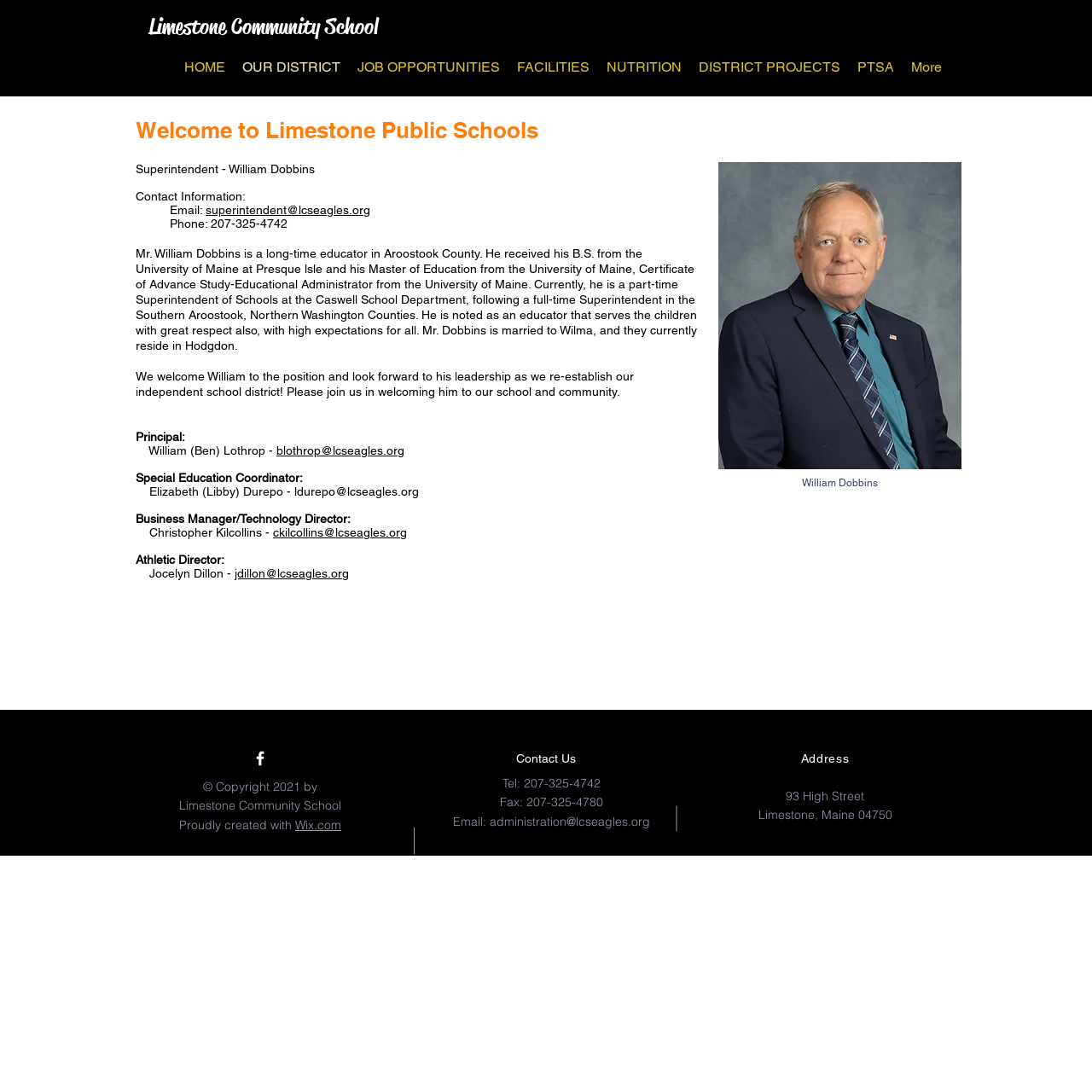Give a short answer using one word or phrase for the question:
What is the email of the Superintendent?

superintendent@lcseagles.org